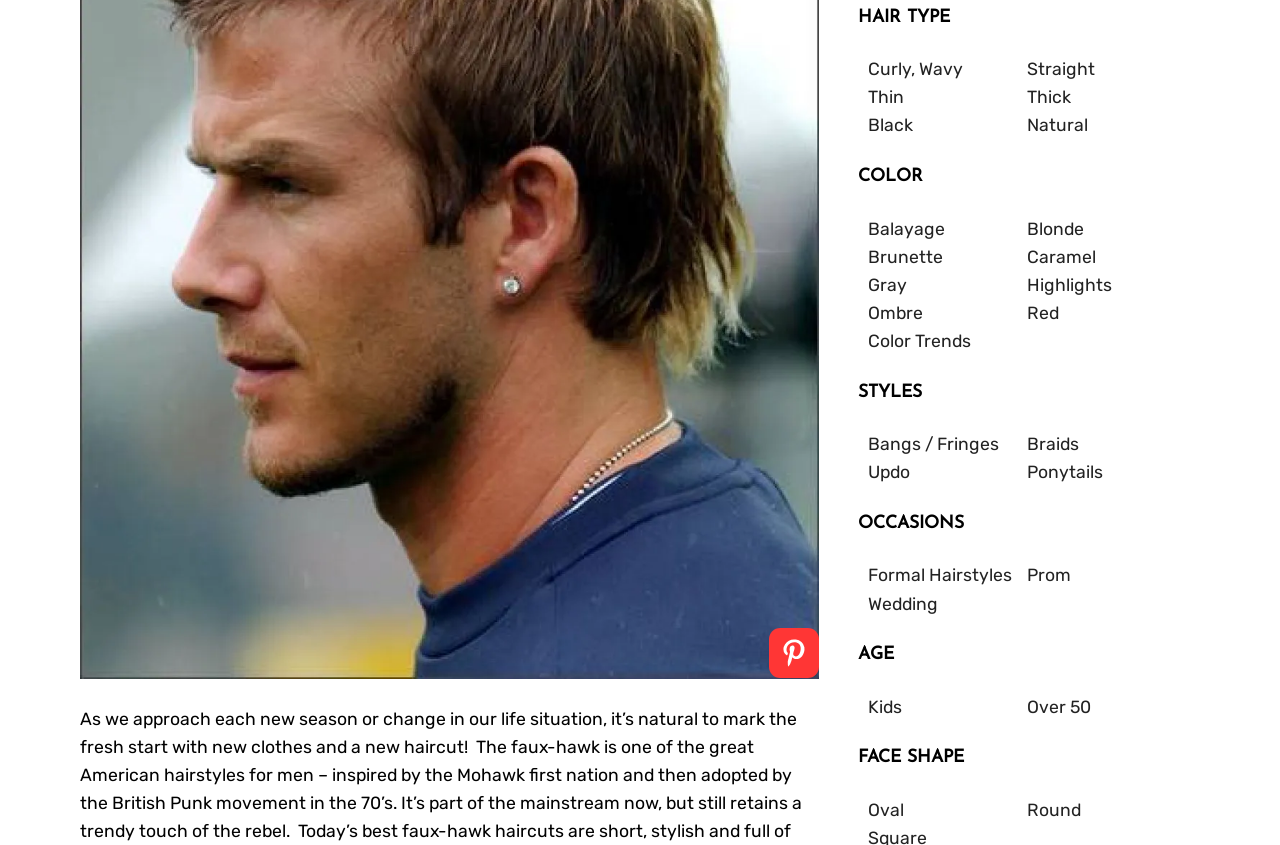Find the bounding box coordinates for the area you need to click to carry out the instruction: "Learn about hairstyles for oval face shape". The coordinates should be four float numbers between 0 and 1, indicated as [left, top, right, bottom].

[0.678, 0.946, 0.706, 0.97]